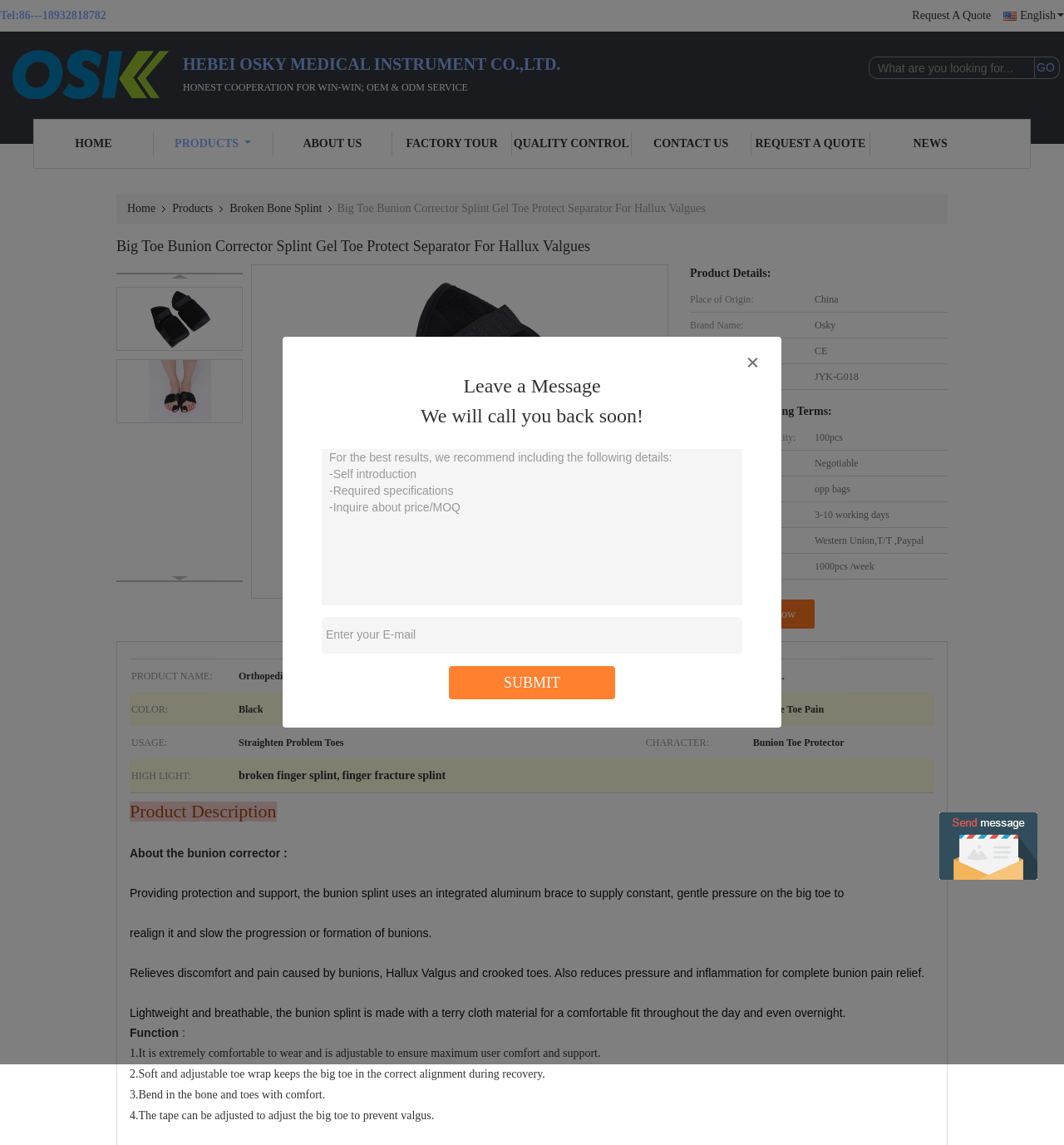What is the minimum order quantity?
Provide a fully detailed and comprehensive answer to the question.

I found the minimum order quantity by looking at the table element on the webpage, which has a row with a header 'Minimum Order Quantity:' and a cell with the value '100pcs'.